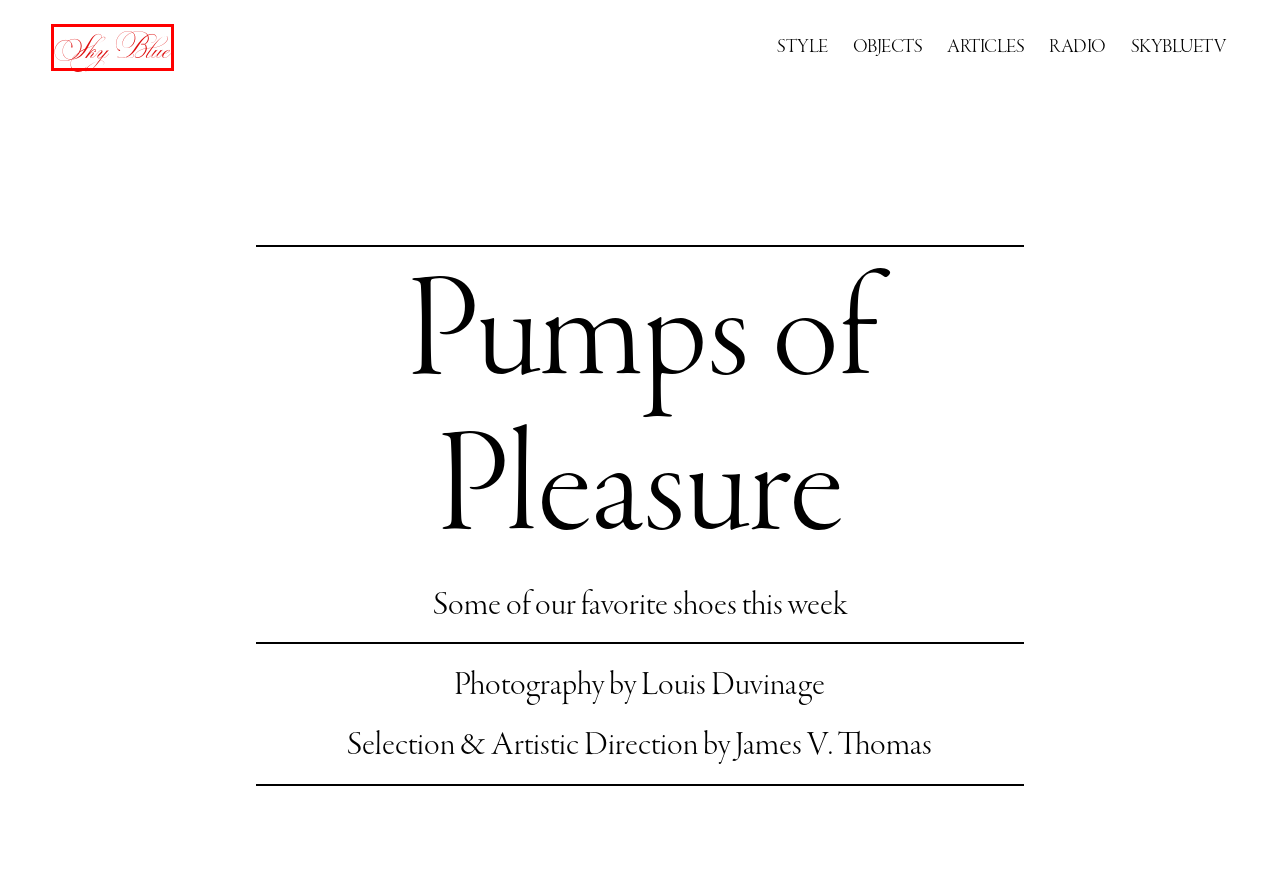You have been given a screenshot of a webpage with a red bounding box around a UI element. Select the most appropriate webpage description for the new webpage that appears after clicking the element within the red bounding box. The choices are:
A. RADIO | Sky Blue
B. CARLTON | Men's Black Suede Jewelled Buckle Loafers  | Manolo Blahnik
C. SkyBlueTV | Sky Blue
D. STYLE | Sky Blue
E. OBJECTS | Sky Blue
F. ARTICLES | Sky Blue
G. Sévres Crystal candle holder, Andrée Putman | Sky Blue
H. Sky Blue - Gentleman's Review | Sky Blue

H